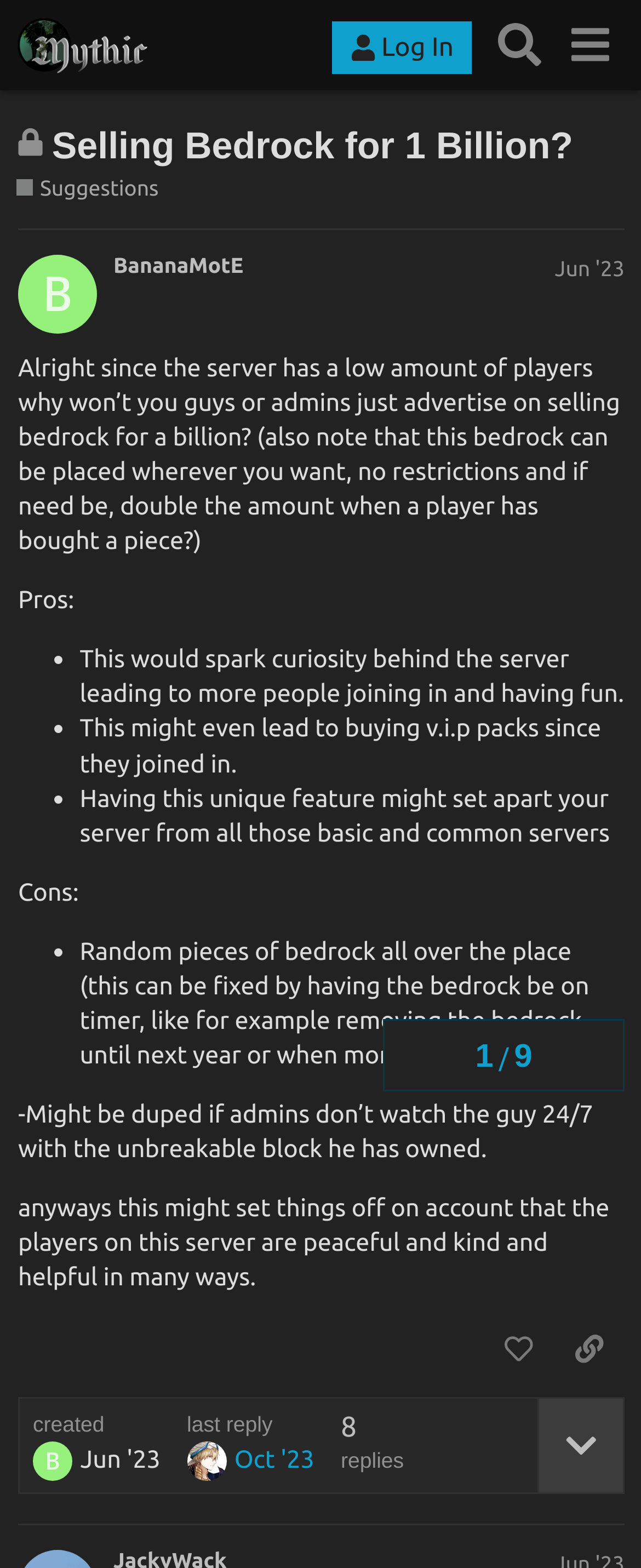Please identify the bounding box coordinates of the clickable area that will allow you to execute the instruction: "View the topic details".

[0.838, 0.892, 0.972, 0.952]